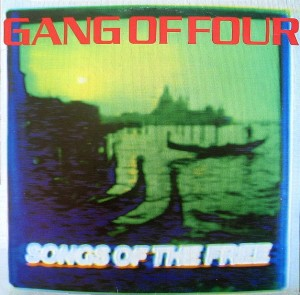Describe all the aspects of the image extensively.

The image showcases the album cover for "Songs of the Free" by the influential British post-punk band Gang of Four. The cover features a striking and somewhat abstract design with a green and blue color palette, portraying a silhouette of a coastal scene, possibly hinting at themes of freedom and exploration. The bold red typography prominently displays the band's name, "GANG OF FOUR," at the top, while the album title, "SONGS OF THE FREE," is artistically positioned at the bottom. Released in 1982, this album marked a notable shift in the band's sound towards a more pop-oriented style, inviting both fans and new listeners to experience their evolving musical journey.